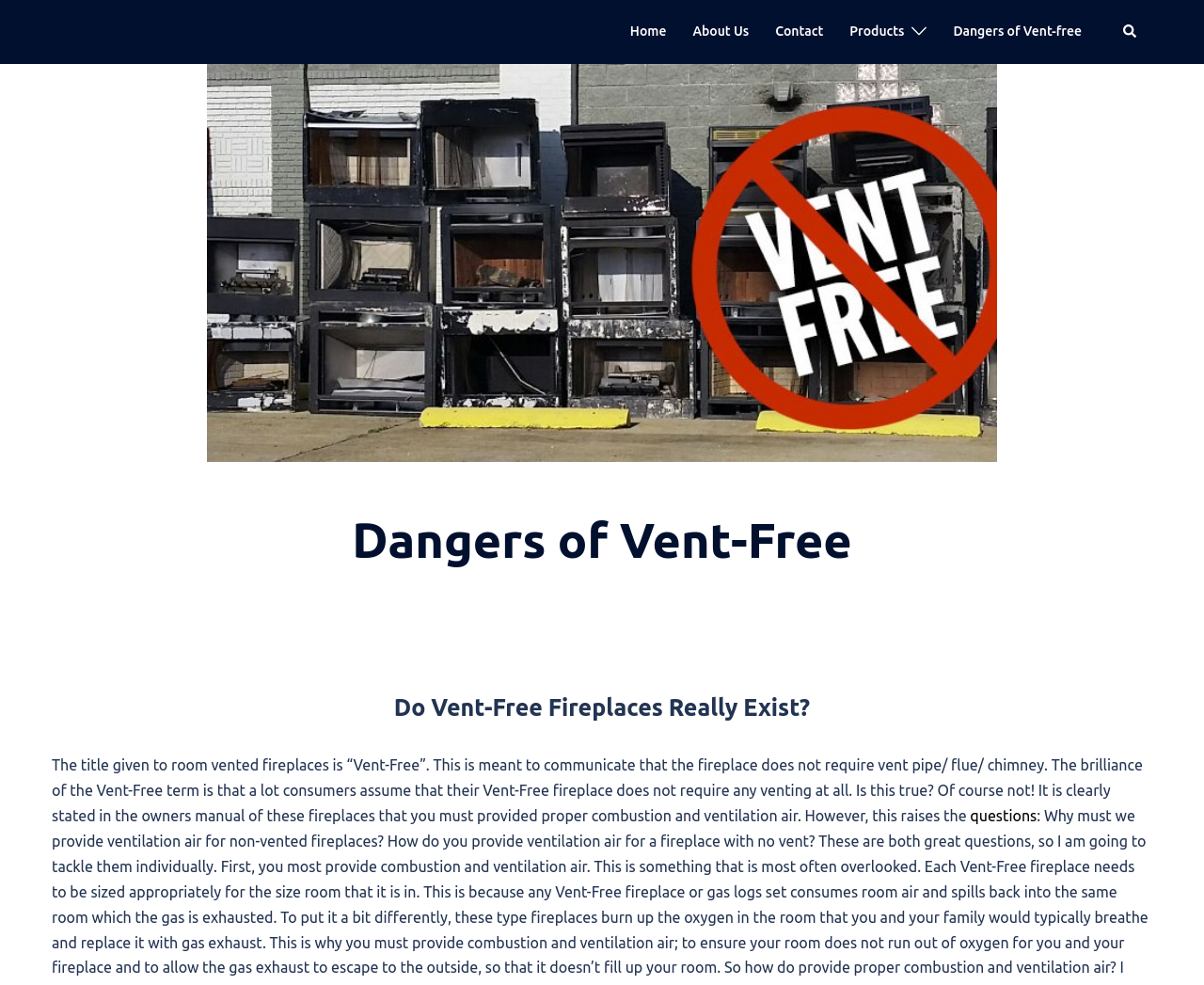Create an in-depth description of the webpage, covering main sections.

The webpage is about the dangers of vent-free fireplaces, specifically discussing the misconception that they do not require any venting at all. At the top of the page, there is a navigation menu with five links: "Home", "About Us", "Contact", "Products", and "Dangers of Vent-free", which are evenly spaced and aligned horizontally. 

To the right of the navigation menu, there is a small image. Below the navigation menu, there is a search bar with a magnifying glass icon. 

The main content of the page is divided into two sections. On the left side, there is a large figure that takes up most of the vertical space. On the right side, there is a heading "Dangers of Vent-Free" followed by a series of paragraphs. The first paragraph asks a question, "Do Vent-Free Fireplaces Really Exist?" and the following paragraphs provide an explanation, discussing the term "Vent-Free" and its implications. There is a link to "questions" at the end of the text.